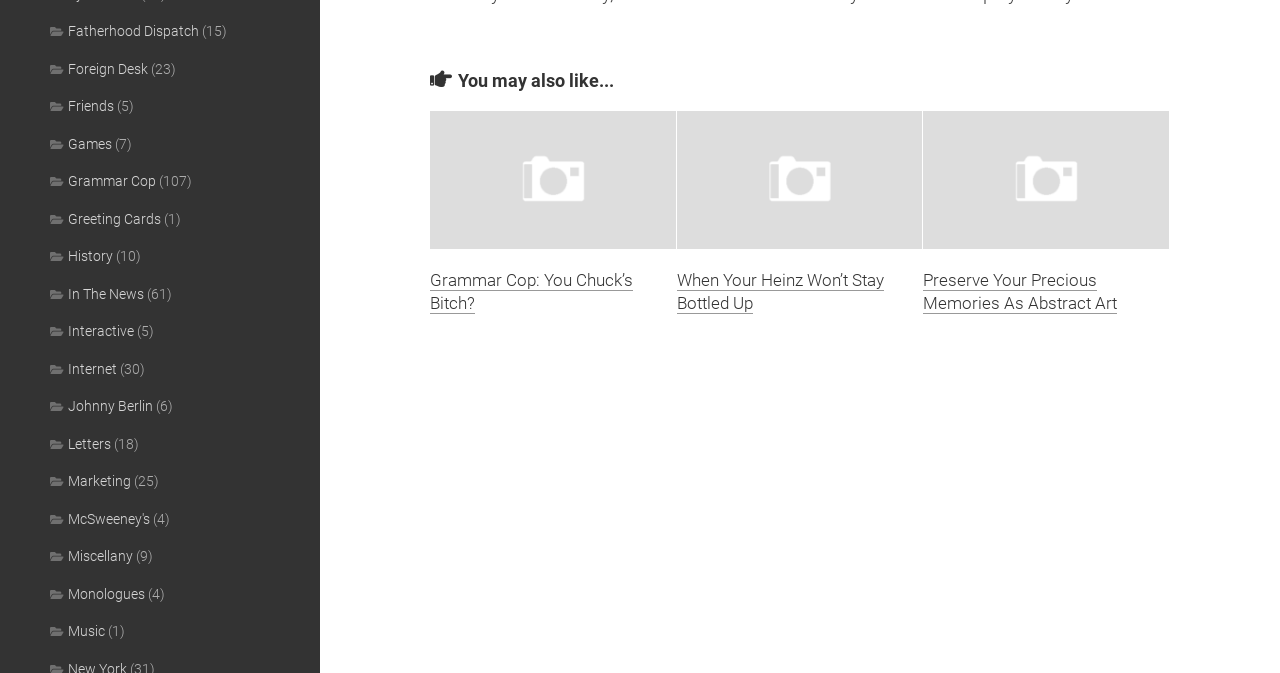Give the bounding box coordinates for the element described as: "parent_node: Full Name name="email"".

None